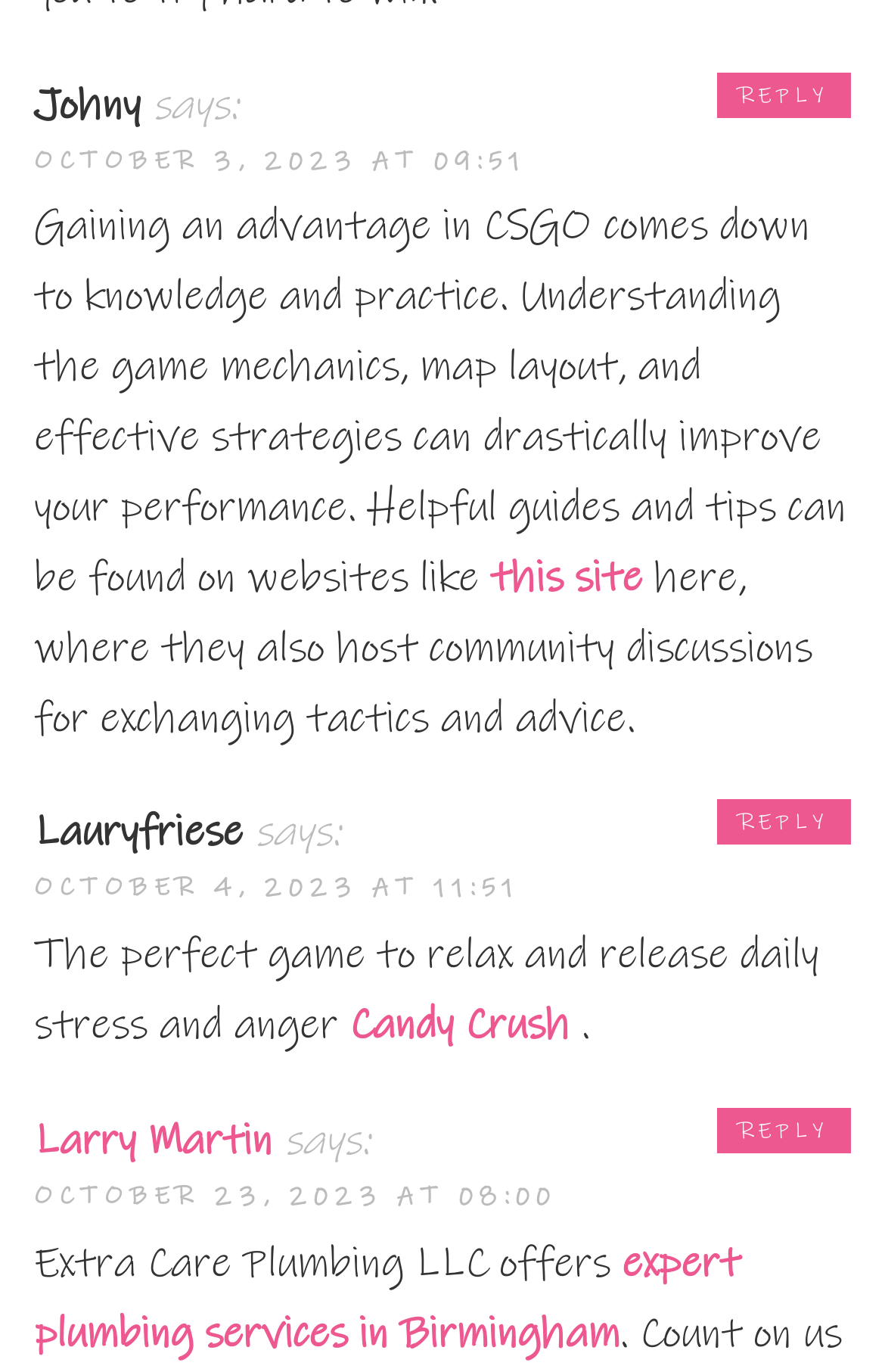Respond with a single word or phrase for the following question: 
What is the name of the person who commented on October 3, 2023?

Johny